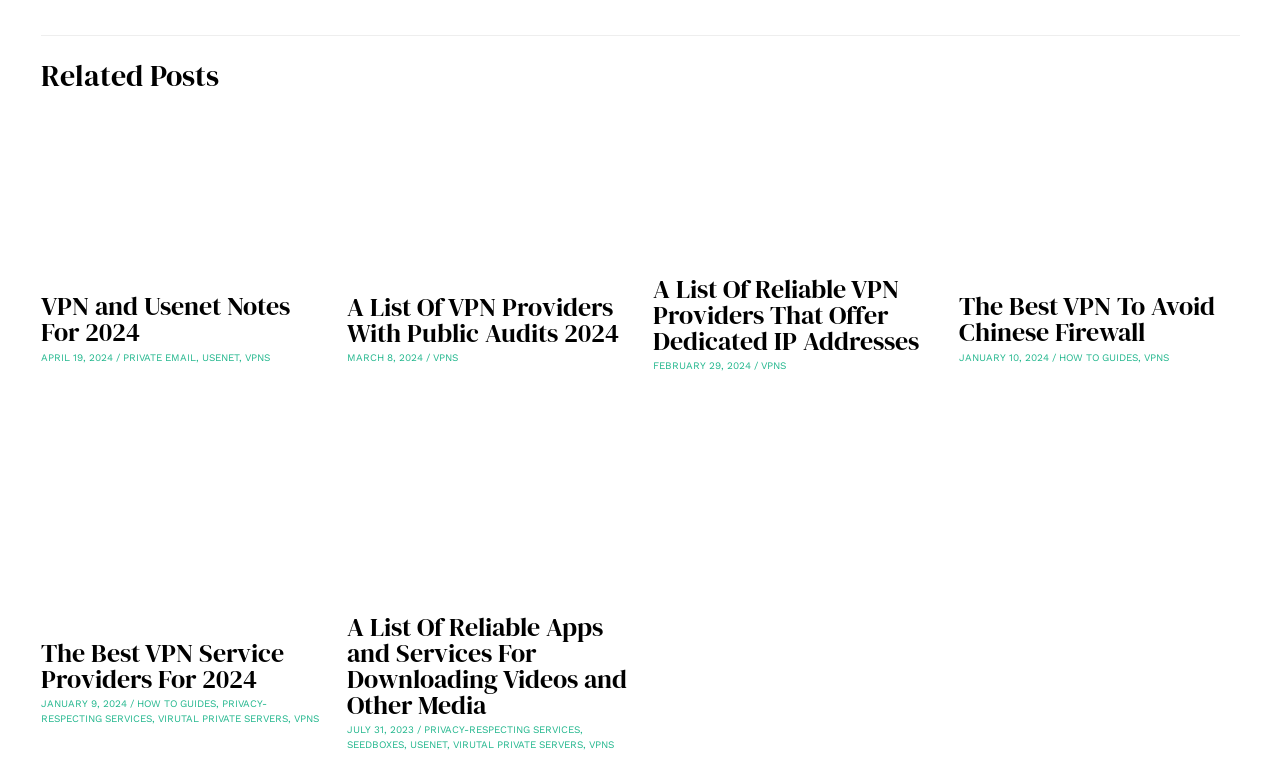Respond to the following query with just one word or a short phrase: 
How many articles are on this webpage?

4